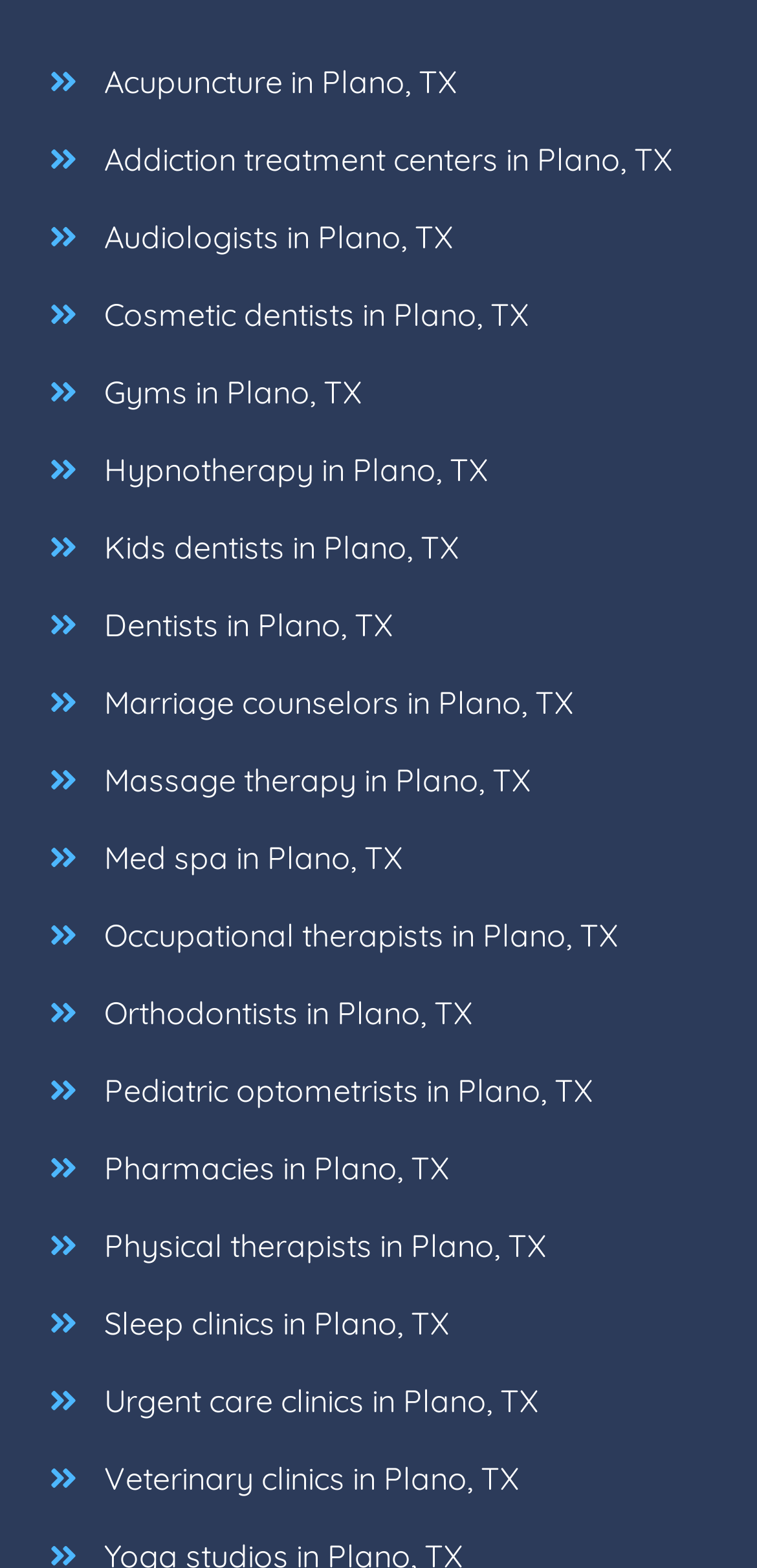Determine the bounding box coordinates of the element that should be clicked to execute the following command: "Look for gyms in Plano, TX".

[0.102, 0.225, 0.504, 0.275]